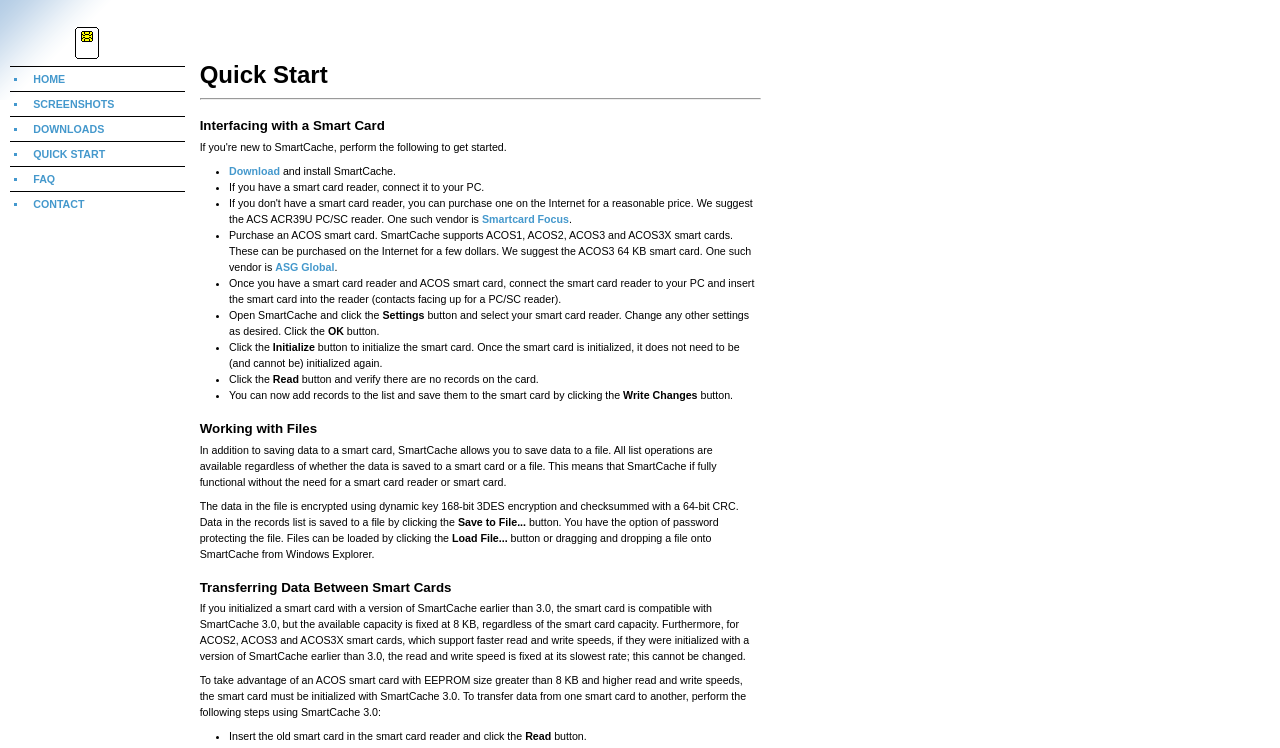Answer the following inquiry with a single word or phrase:
What is the minimum capacity of a smart card initialized with SmartCache earlier than 3.0?

8 KB